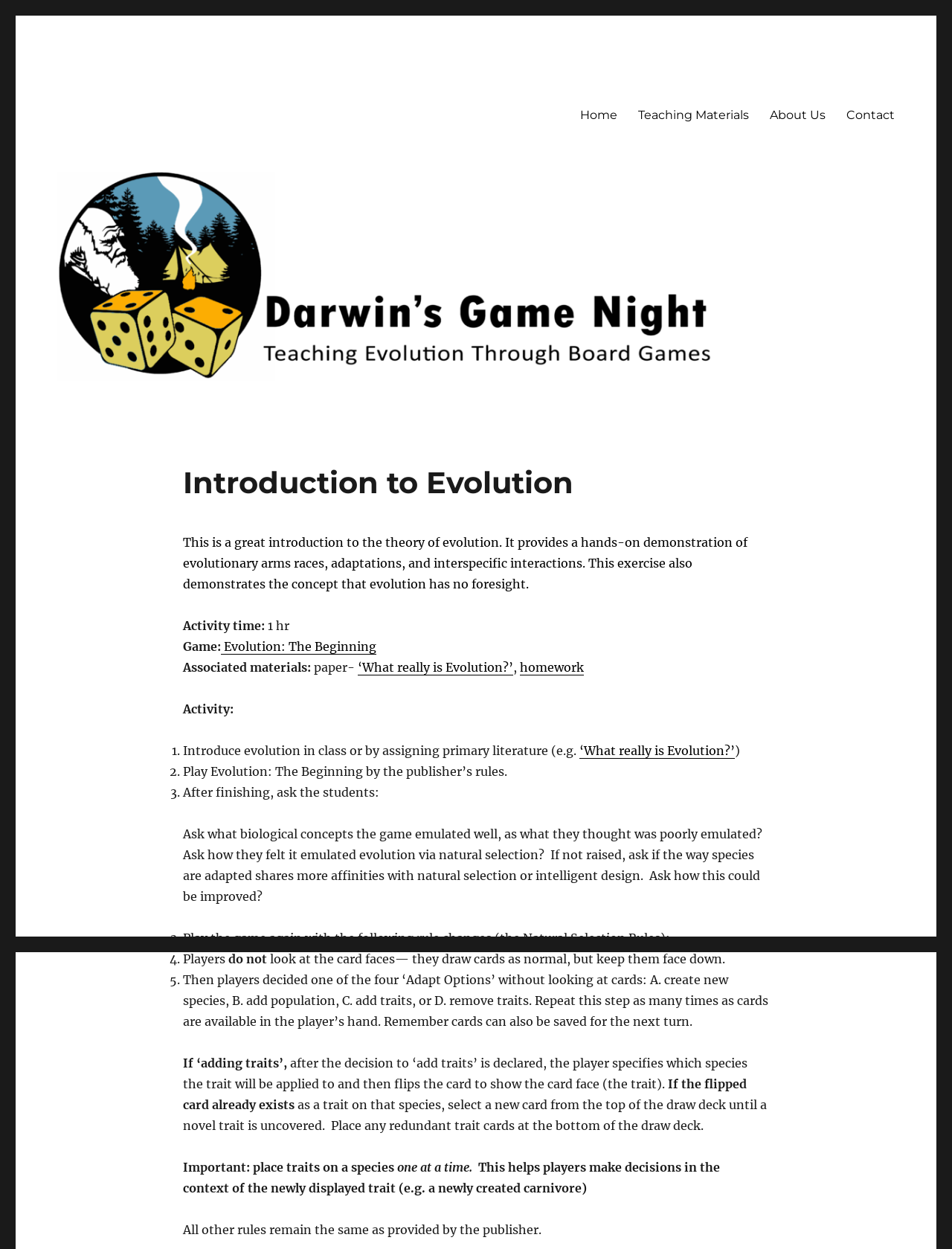Determine the coordinates of the bounding box for the clickable area needed to execute this instruction: "Click on the 'Contact' link".

[0.878, 0.079, 0.951, 0.104]